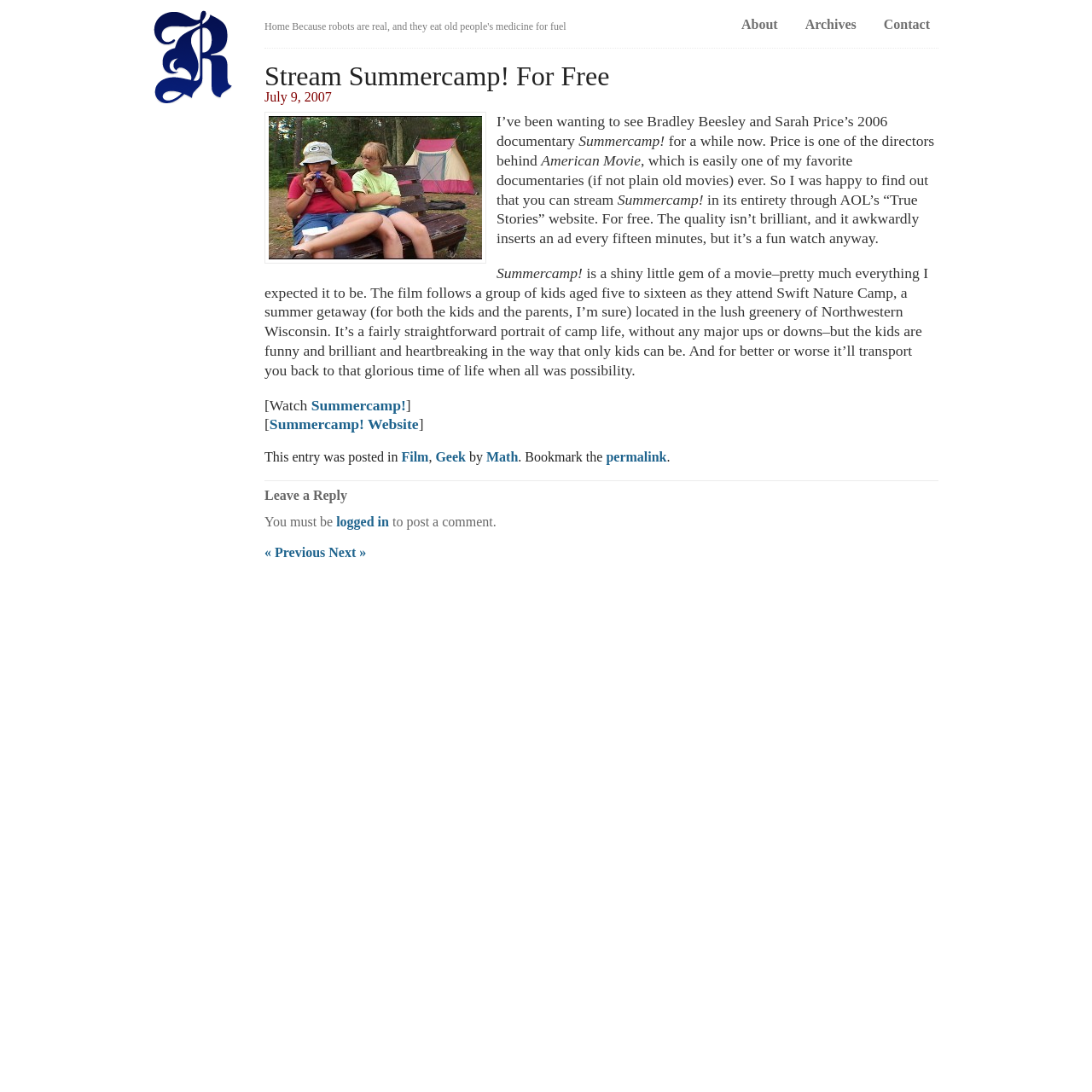Identify the bounding box coordinates of the section that should be clicked to achieve the task described: "Go to the next page".

[0.301, 0.499, 0.335, 0.512]